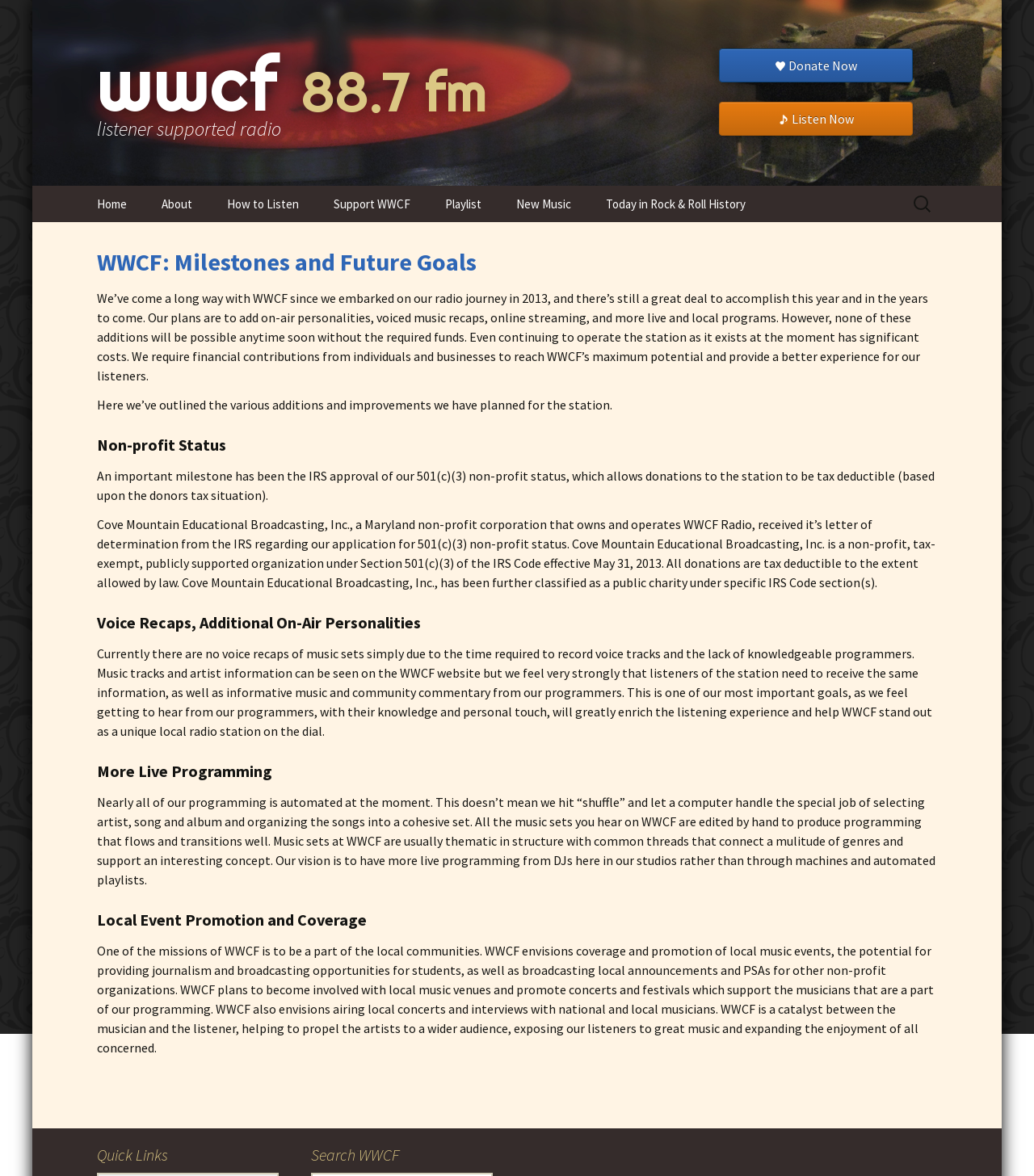Determine the bounding box coordinates of the target area to click to execute the following instruction: "Learn about 'WWCF: Milestones and Future Goals'."

[0.094, 0.209, 0.906, 0.236]